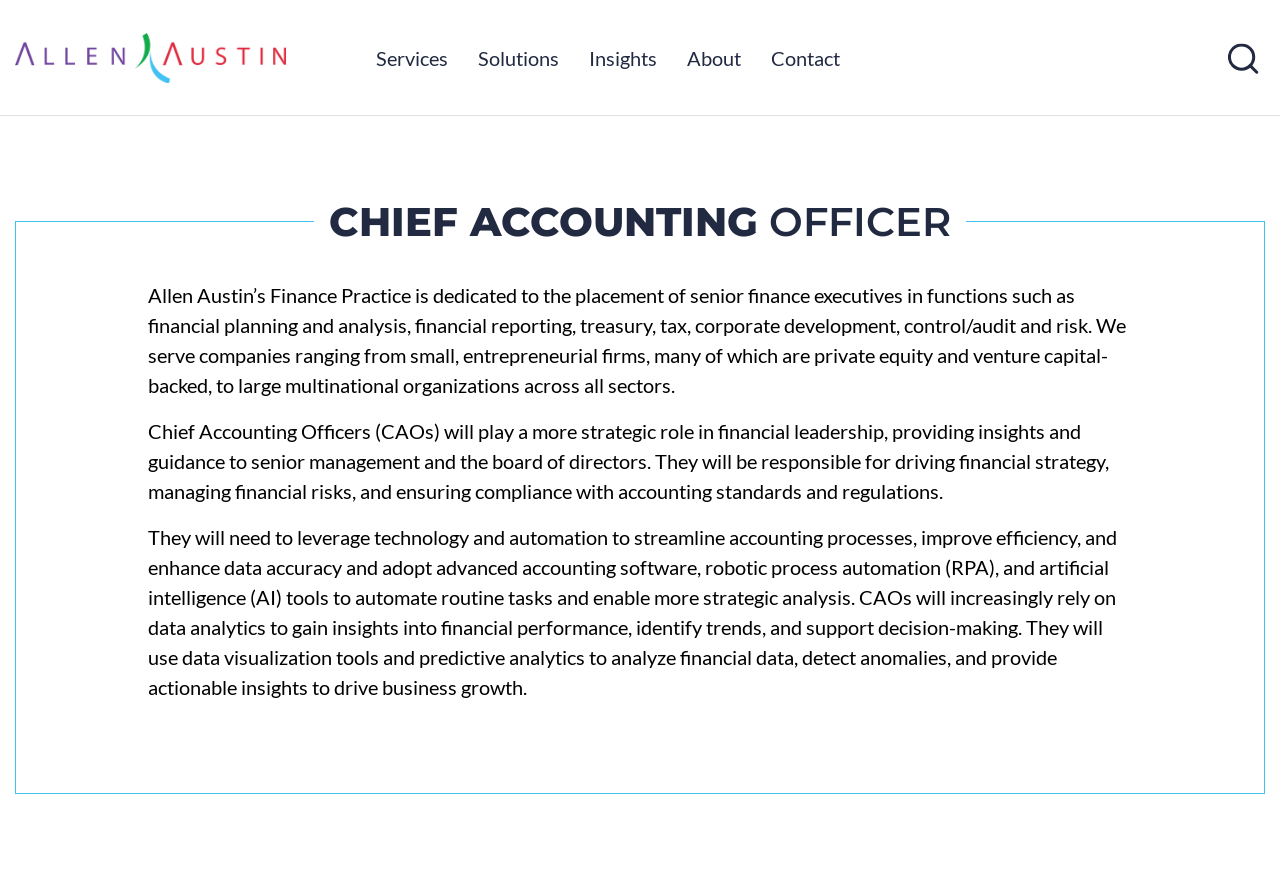Using the description "parent_node: Allen Austin title="Allen Austin"", predict the bounding box of the relevant HTML element.

[0.012, 0.016, 0.223, 0.113]